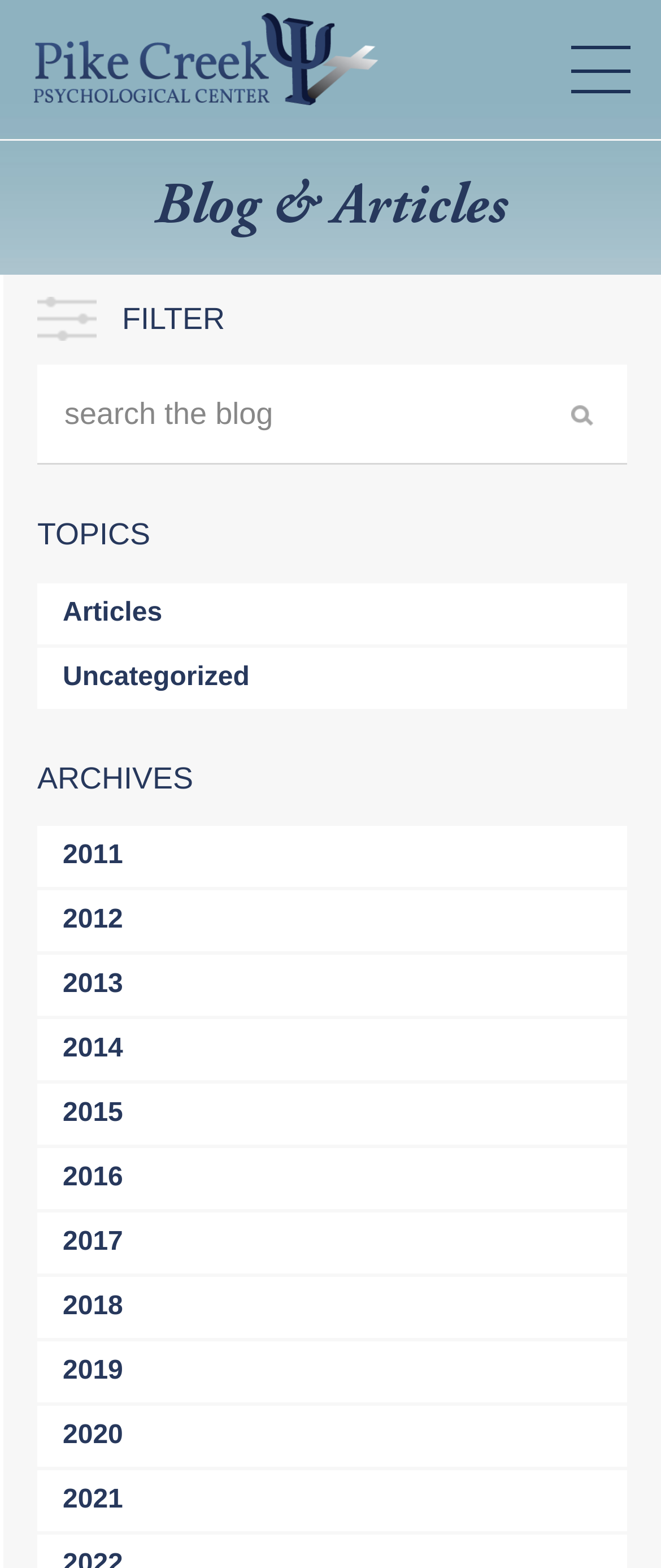Please specify the bounding box coordinates of the region to click in order to perform the following instruction: "Search for articles".

[0.056, 0.233, 0.949, 0.296]